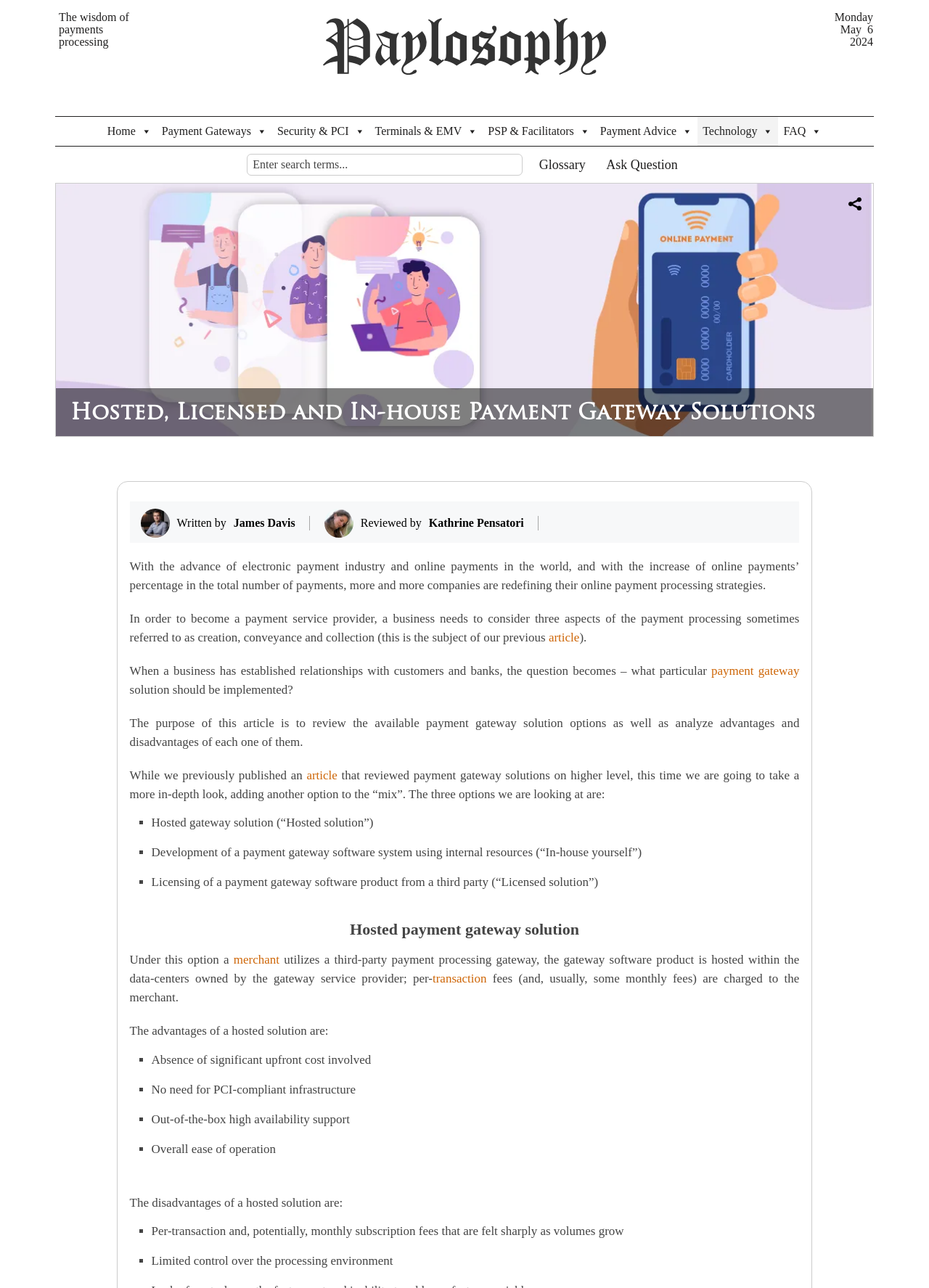What is the name of the author of this article?
Refer to the screenshot and respond with a concise word or phrase.

James Davis